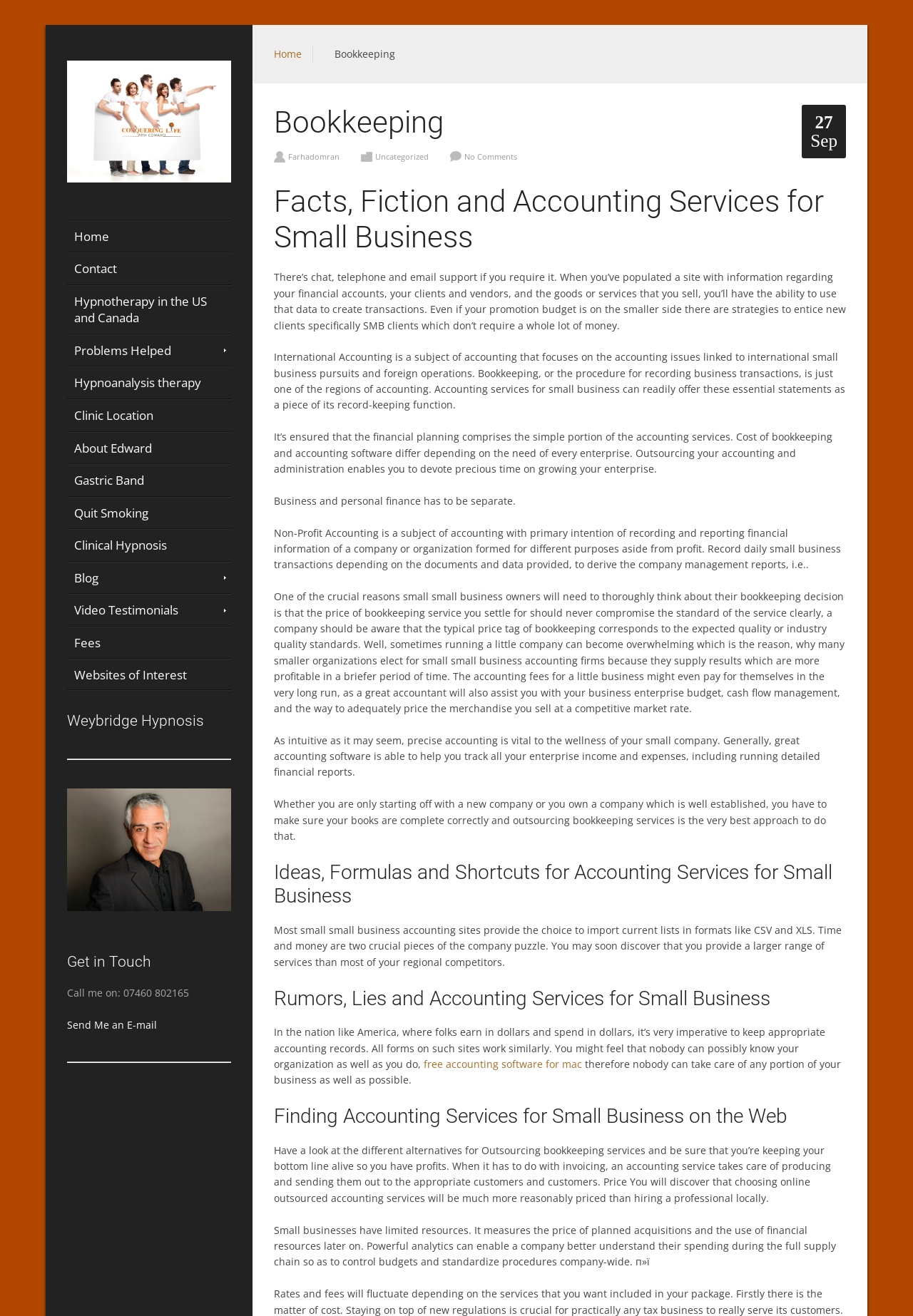Please specify the bounding box coordinates of the clickable region necessary for completing the following instruction: "Click on the 'Farhadomran' link". The coordinates must consist of four float numbers between 0 and 1, i.e., [left, top, right, bottom].

[0.316, 0.115, 0.372, 0.123]